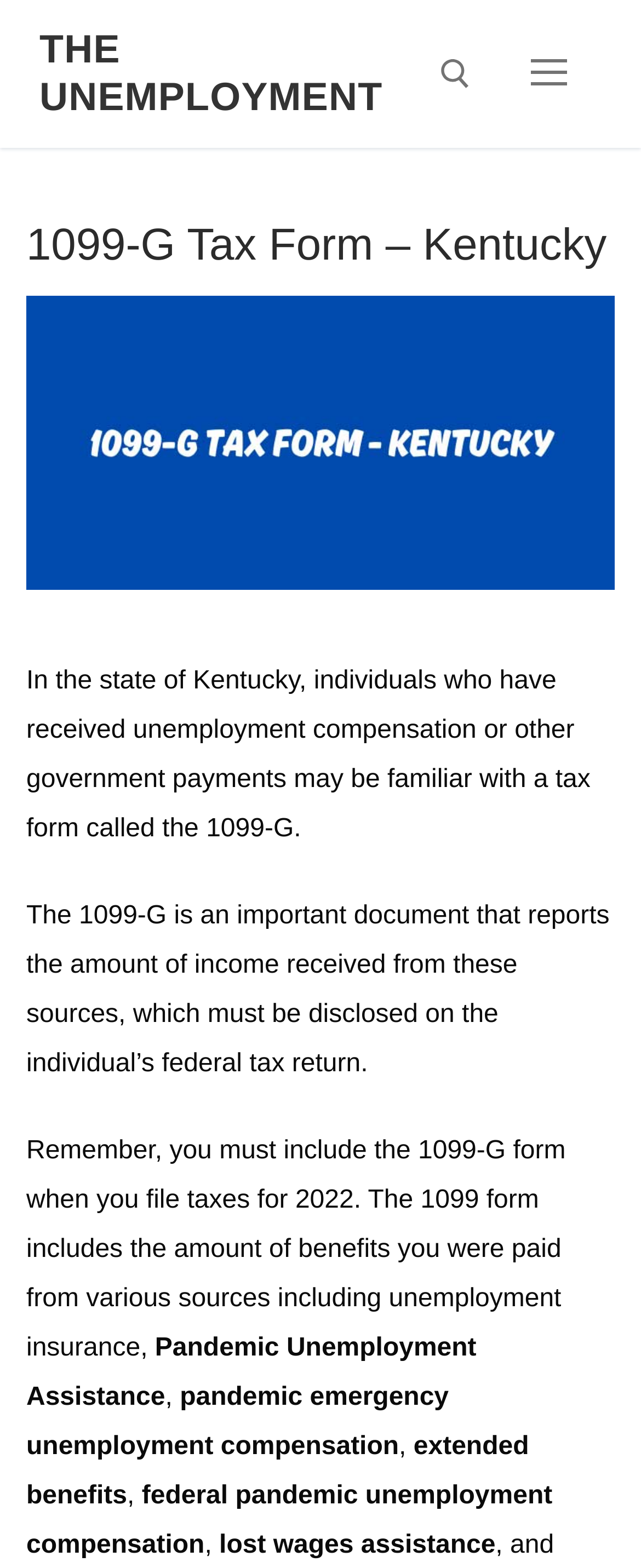Please locate and generate the primary heading on this webpage.

1099-G Tax Form – Kentucky